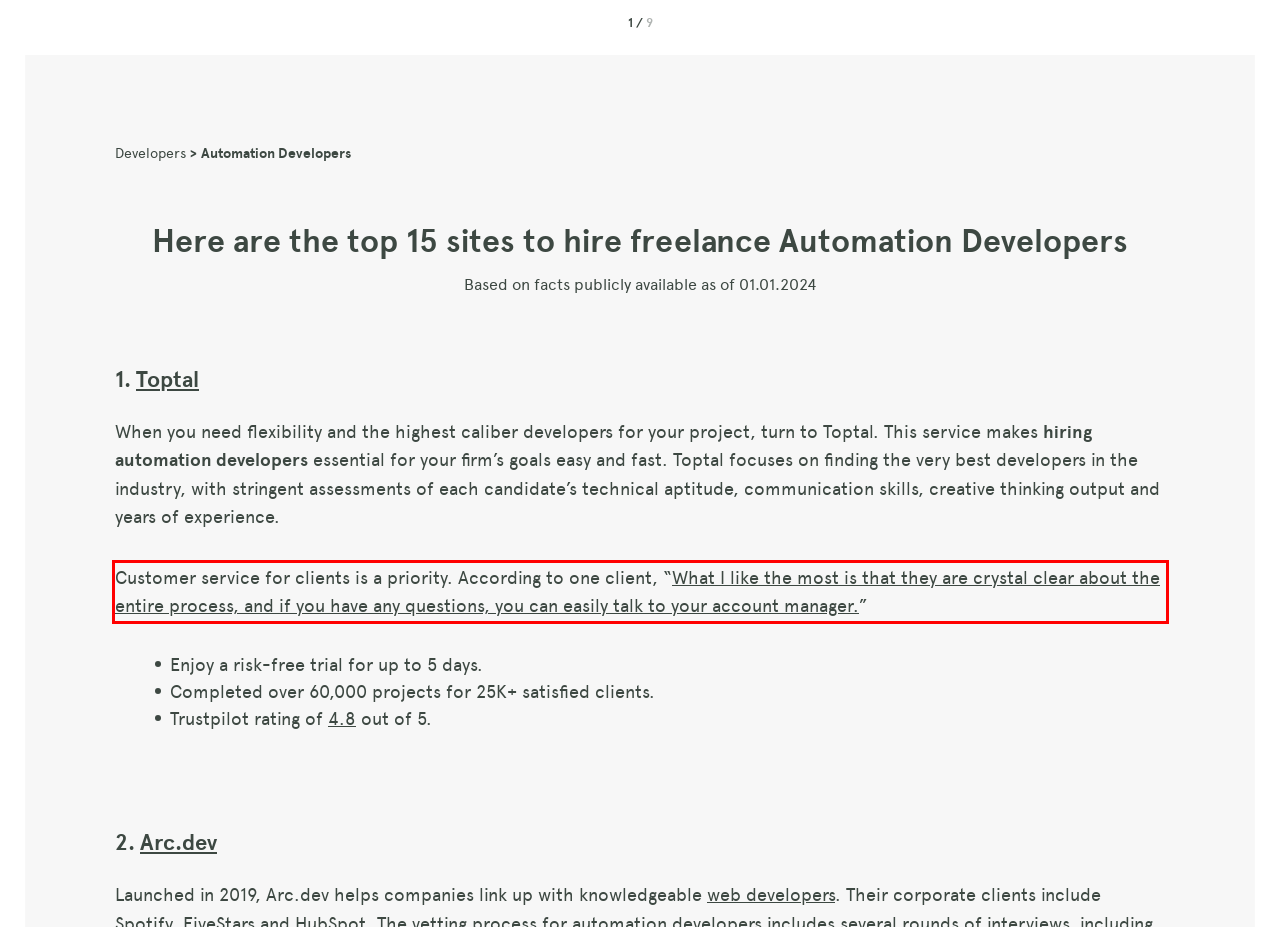Identify the text inside the red bounding box in the provided webpage screenshot and transcribe it.

Customer service for clients is a priority. According to one client, “What I like the most is that they are crystal clear about the entire process, and if you have any questions, you can easily talk to your account manager.”